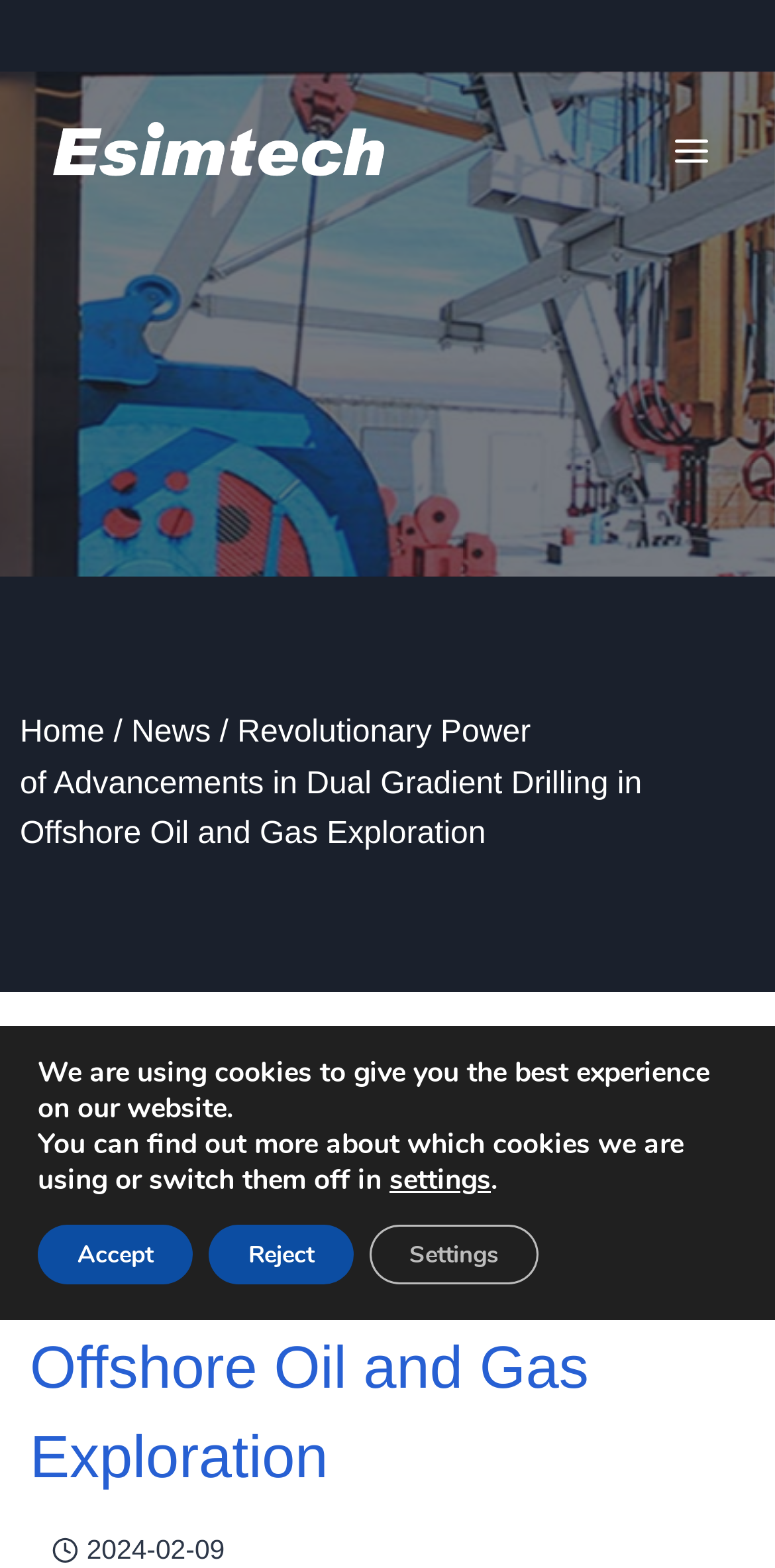Please extract and provide the main headline of the webpage.

Revolutionary Power of Advancements in Dual Gradient Drilling in Offshore Oil and Gas Exploration